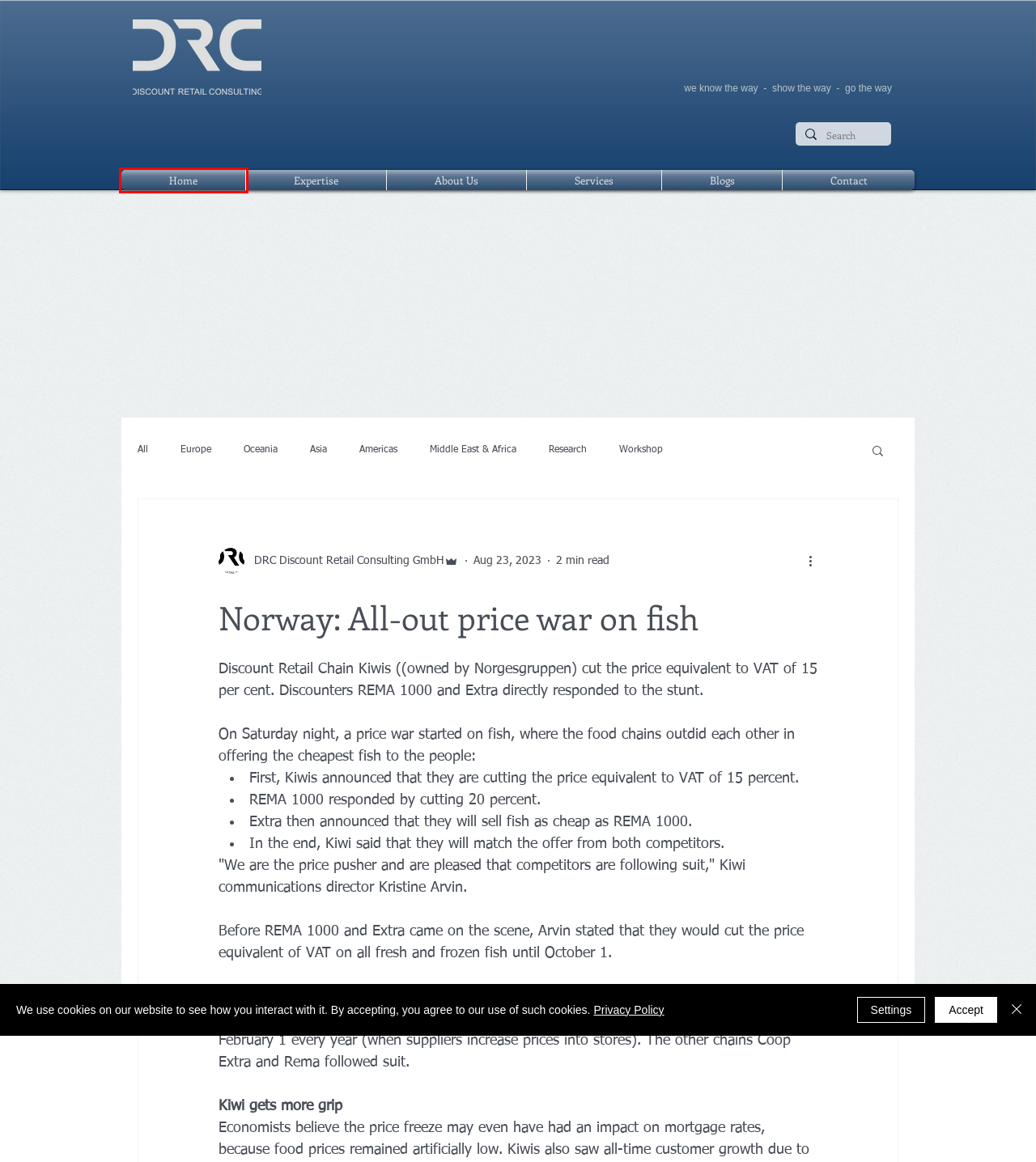You have a screenshot of a webpage with a red bounding box around an element. Choose the best matching webpage description that would appear after clicking the highlighted element. Here are the candidates:
A. DRC Discount Retail Consulting GmbH | Retail l PL l Build l Germany
B. Contact | Discount-retail-consulting
C. Oceania
D. Workshop
E. Middle East & Africa
F. Europe
G. Research
H. Expertise | DRC

A